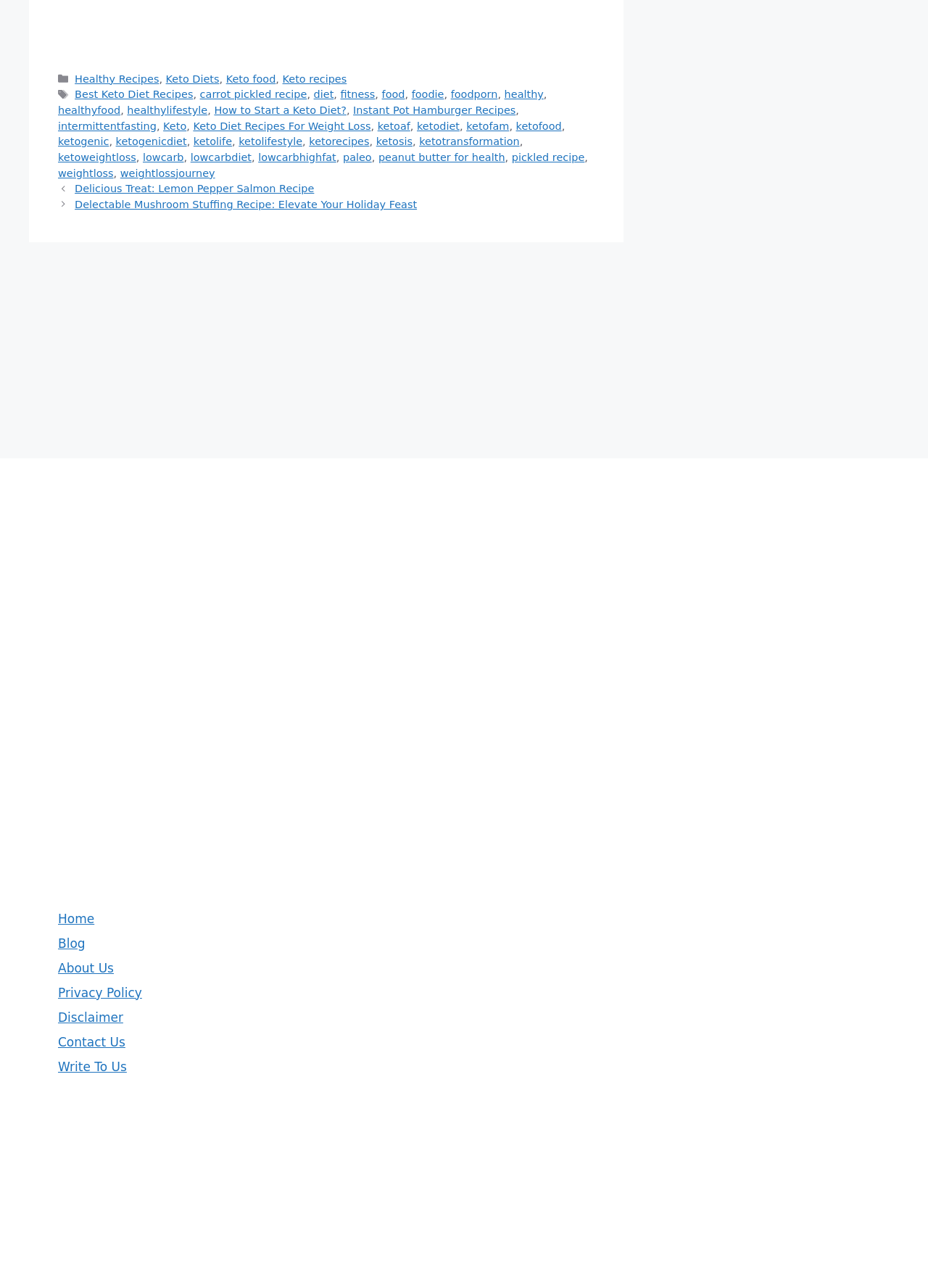What is the purpose of the 'About Us' link?
Provide a short answer using one word or a brief phrase based on the image.

To learn about the website creators